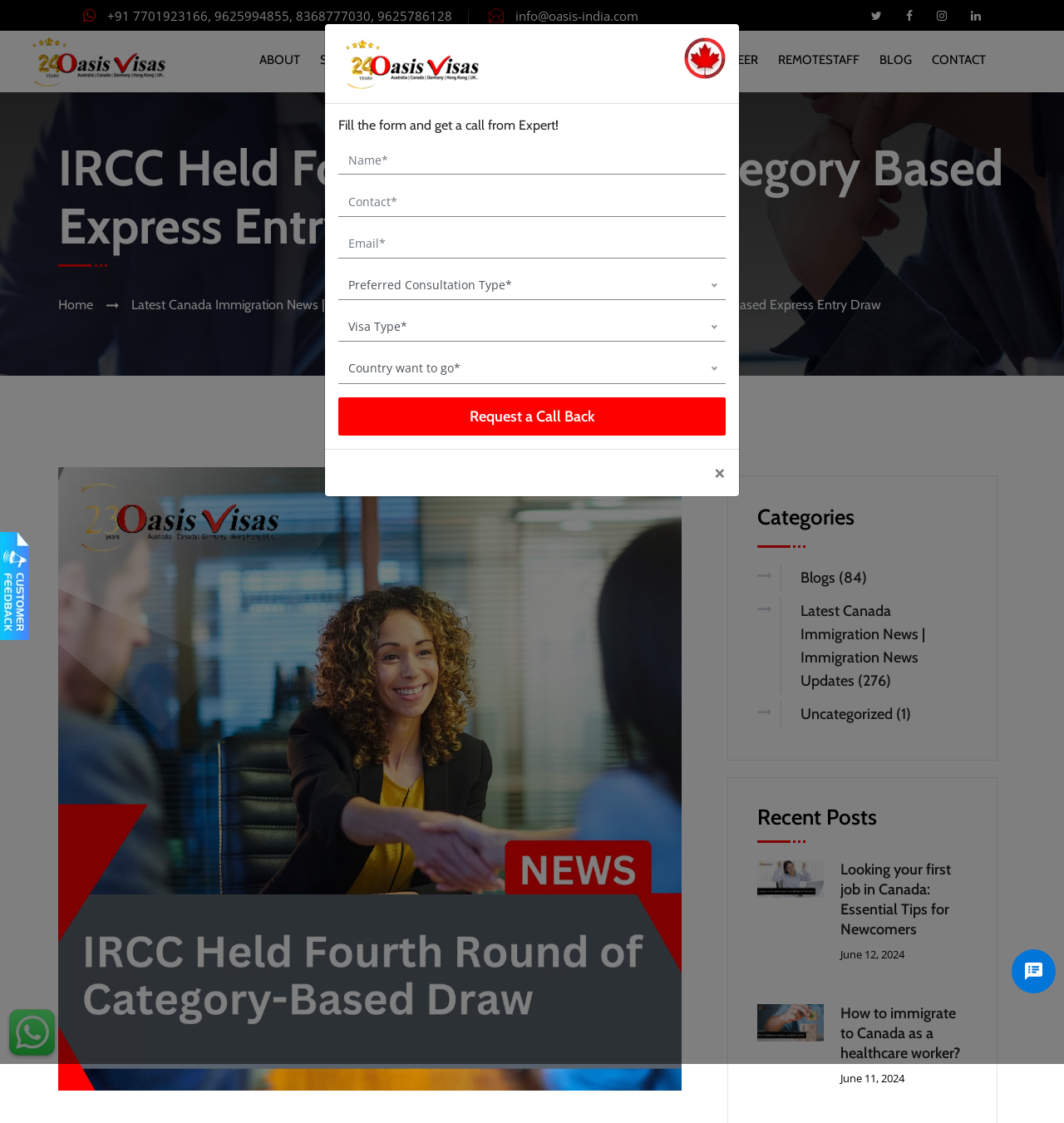Generate a thorough description of the webpage.

This webpage is about Oasis India, a resource management company that provides immigration services. At the top, there is a heading that reads "Oasis Resource Management Pvt Ltd" with an image of the company's logo. Below this, there is a call-to-action section with a heading "Fill the form and get a call from Expert!" and a form with fields for name, contact, email, preferred consultation type, visa type, and country. There is also a "Request a Call Back" button.

On the top-right corner, there is a "Leave a message" button with a round button image. Below this, there are social media links and a phone number "9625786128" and an email address "info@oasis-india.com".

The main content of the webpage is about the latest Canada immigration news, specifically the fourth round of category-based Express Entry draw. There is a heading "IRCC Held Fourth Round Of Category Based Express Entry Draw" and a breadcrumb navigation menu with links to "Home" and "Latest Canada Immigration News | Immigration News Updates".

Below this, there are three sections: "Categories", "Recent Posts", and a list of blog posts. The "Categories" section has links to "Blogs", "Latest Canada Immigration News | Immigration News Updates", and "Uncategorized". The "Recent Posts" section has a list of blog posts with images, headings, and links to the posts. Each post also has a timestamp.

At the bottom of the webpage, there are links to various pages such as "ABOUT", "SERVICES", "VISAS", "POINTS CALCULATOR", "CANDIDATE LOGIN", "CAREER", "REMOTESTAFF", "BLOG", and "CONTACT".